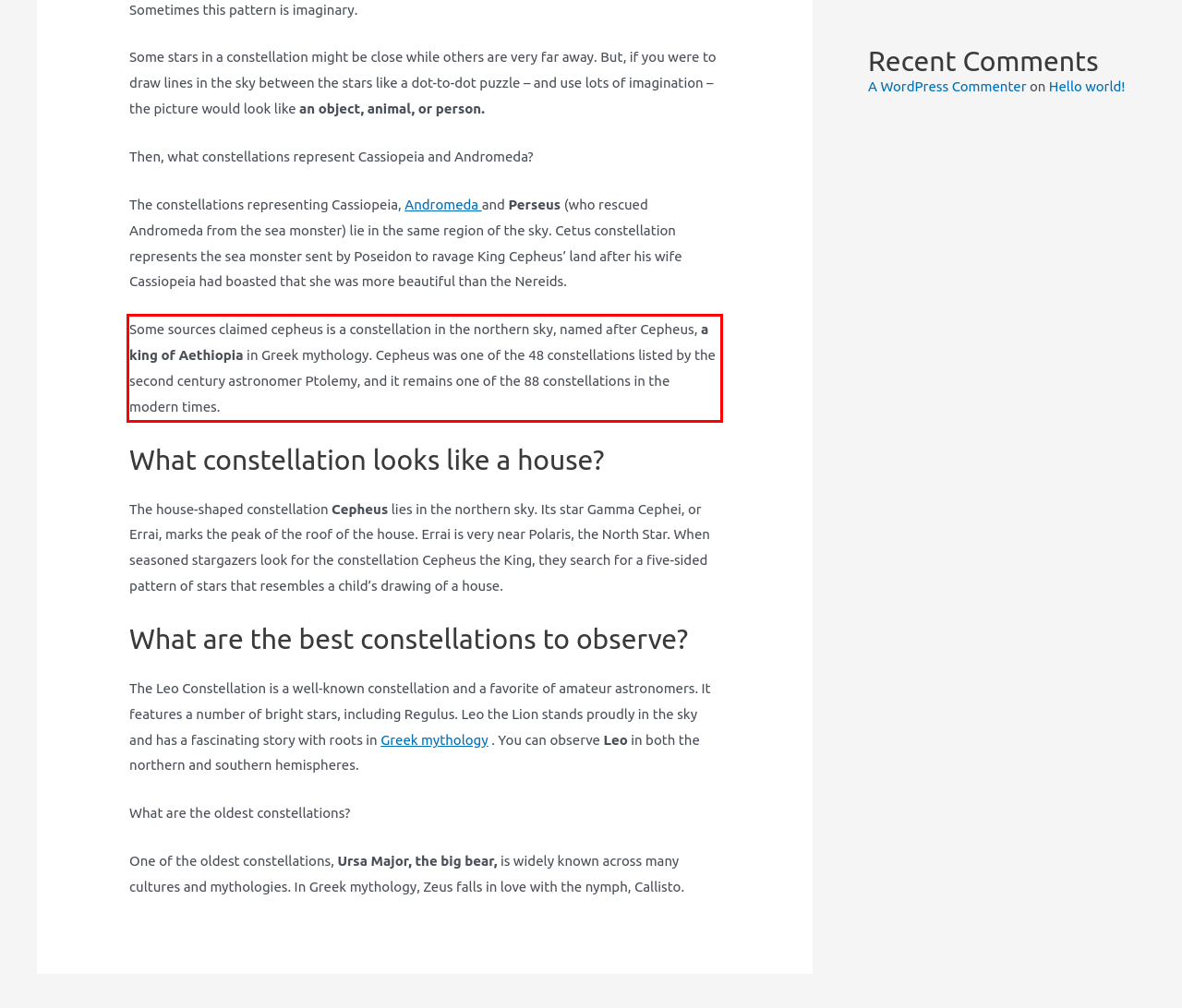You are given a screenshot with a red rectangle. Identify and extract the text within this red bounding box using OCR.

Some sources claimed cepheus is a constellation in the northern sky, named after Cepheus, a king of Aethiopia in Greek mythology. Cepheus was one of the 48 constellations listed by the second century astronomer Ptolemy, and it remains one of the 88 constellations in the modern times.